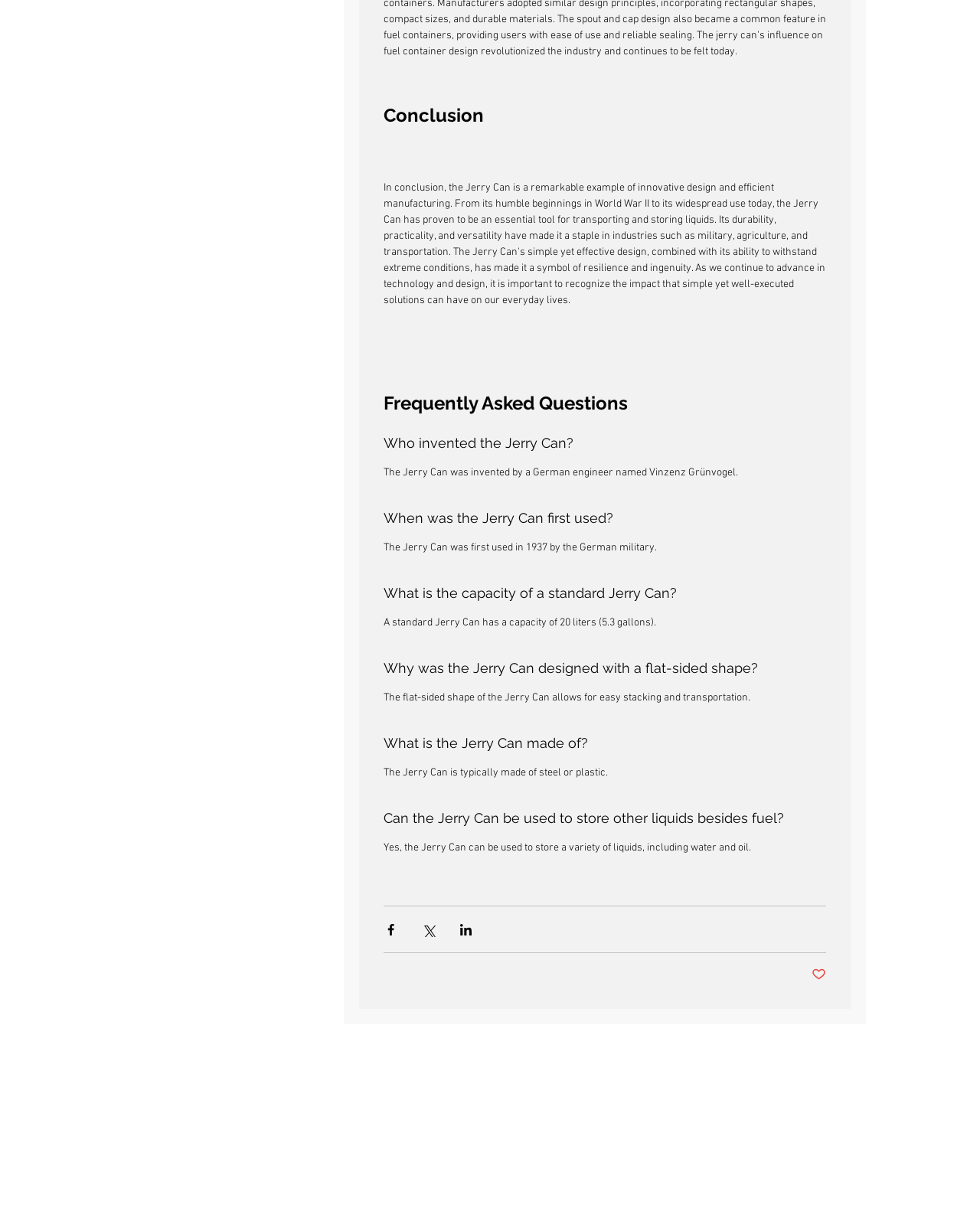Respond to the question with just a single word or phrase: 
What is the Jerry Can typically made of?

steel or plastic